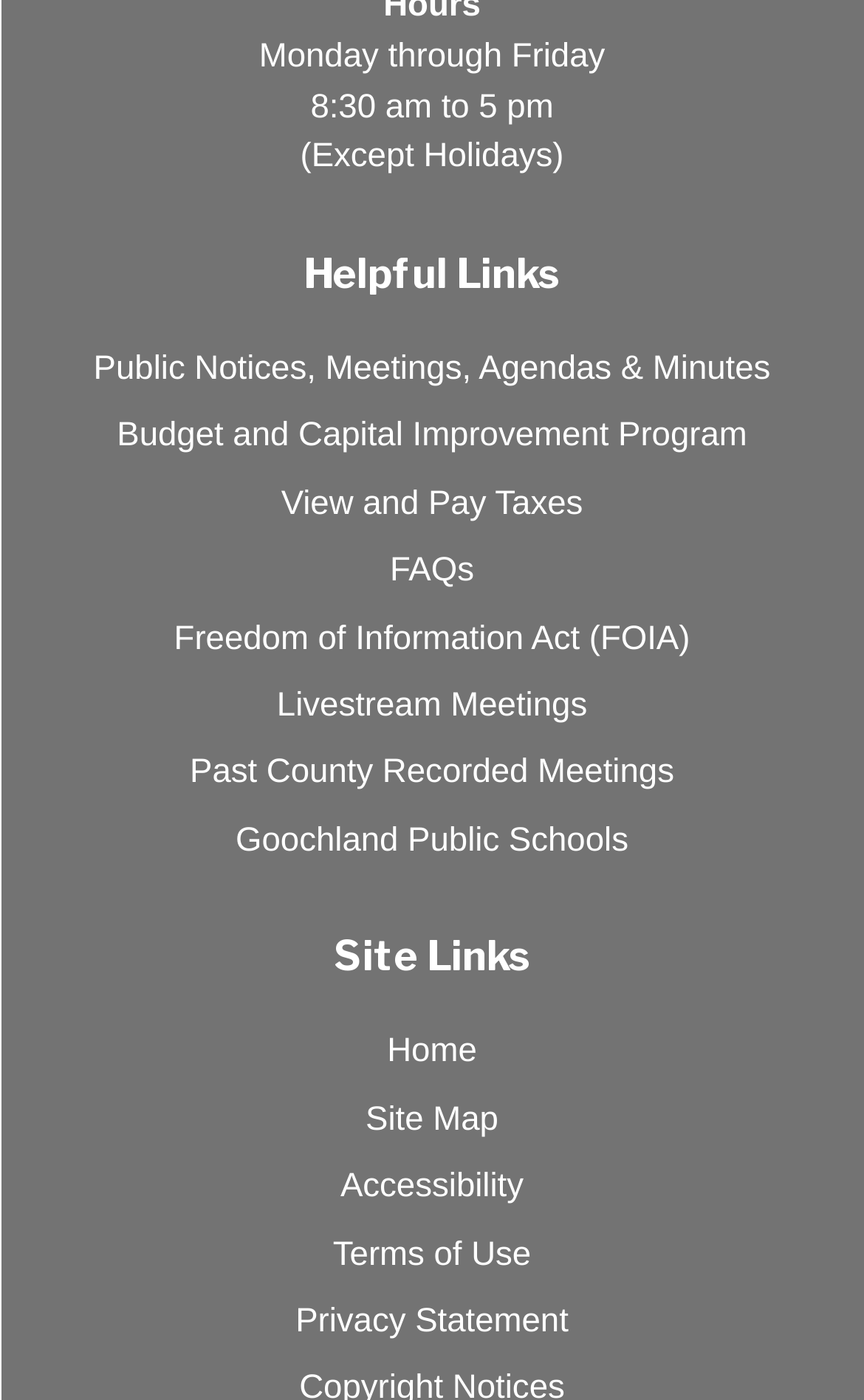Answer succinctly with a single word or phrase:
What is the exception to the office hours?

Holidays